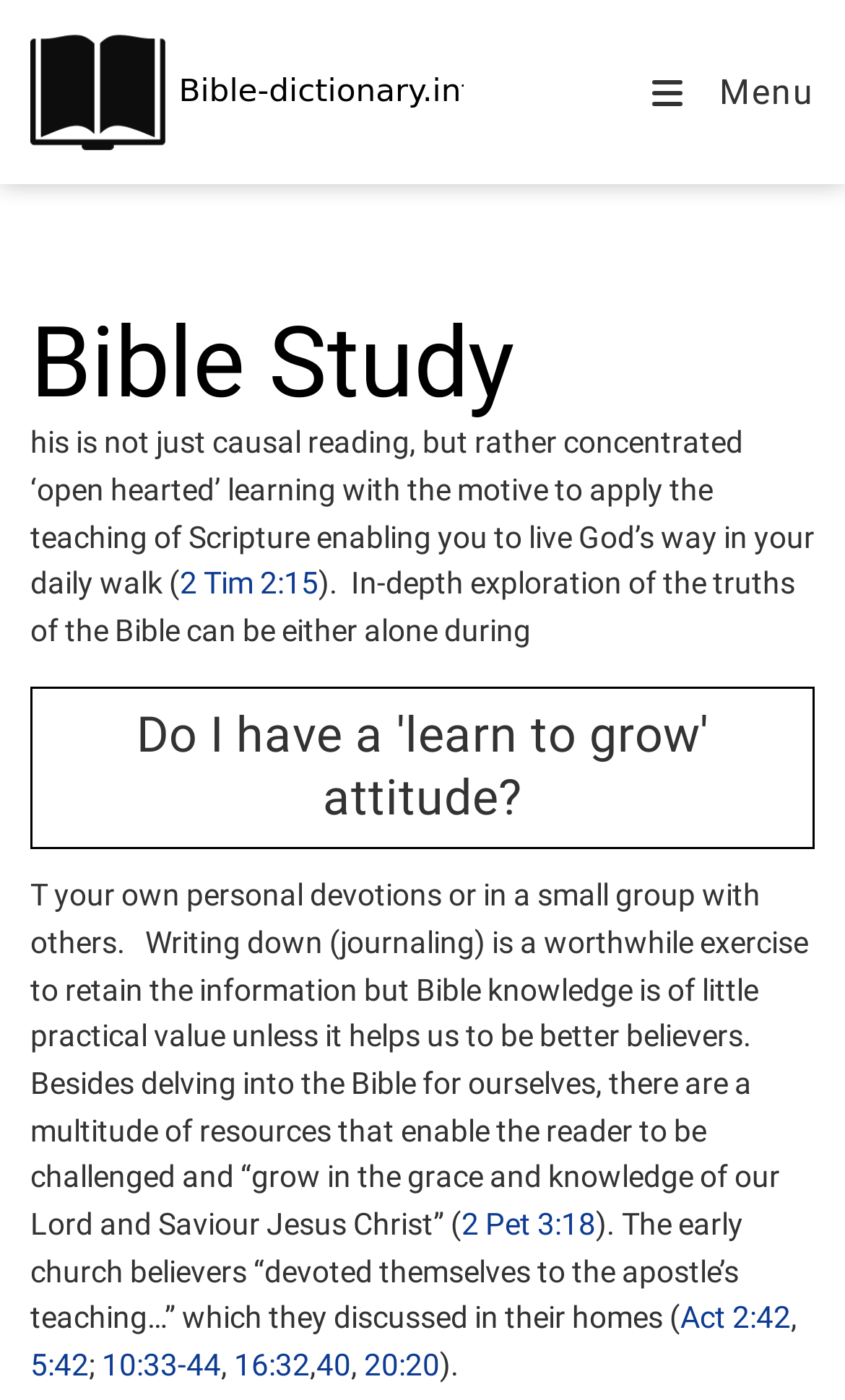Please find the bounding box coordinates of the element that you should click to achieve the following instruction: "Explore 2 Pet 3:18". The coordinates should be presented as four float numbers between 0 and 1: [left, top, right, bottom].

[0.546, 0.862, 0.705, 0.887]